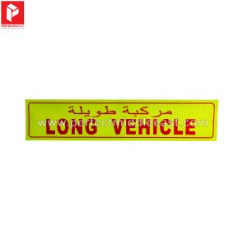What is the primary purpose of the caution sign?
Please respond to the question with a detailed and well-explained answer.

The caption states that such signs are crucial in maintaining safety and awareness in traffic situations, particularly in areas frequently traversed by larger vehicles. This implies that the primary purpose of the caution sign is to ensure road safety.